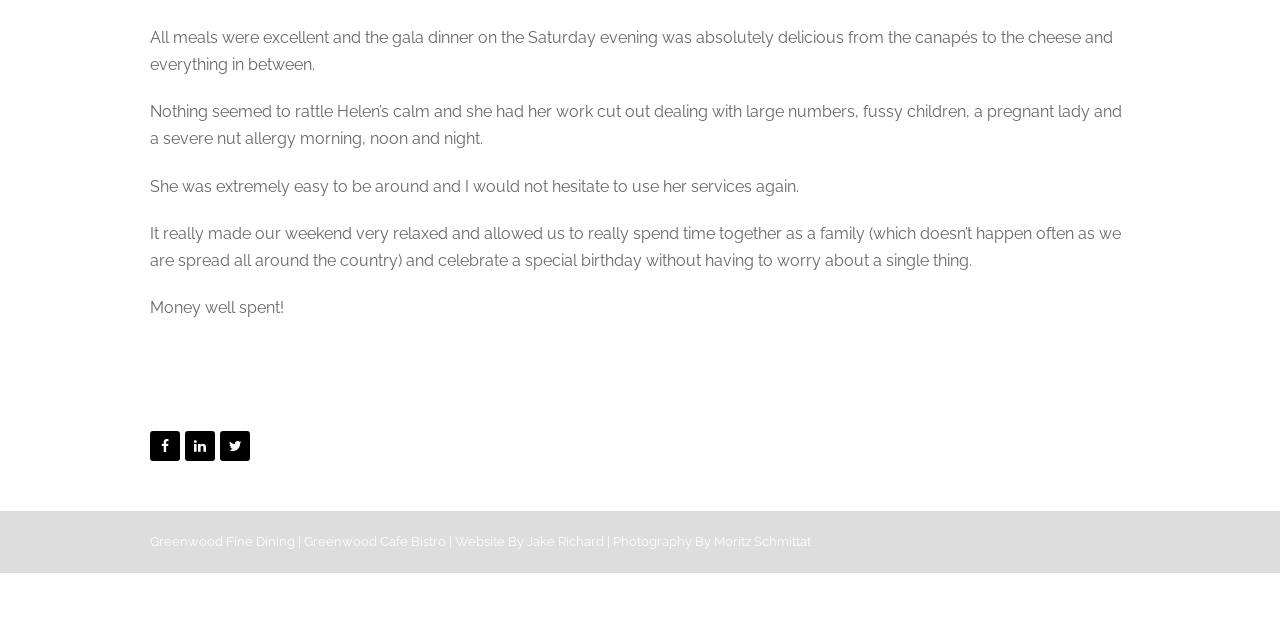For the given element description Moritz Schmittat, determine the bounding box coordinates of the UI element. The coordinates should follow the format (top-left x, top-left y, bottom-right x, bottom-right y) and be within the range of 0 to 1.

[0.558, 0.834, 0.634, 0.857]